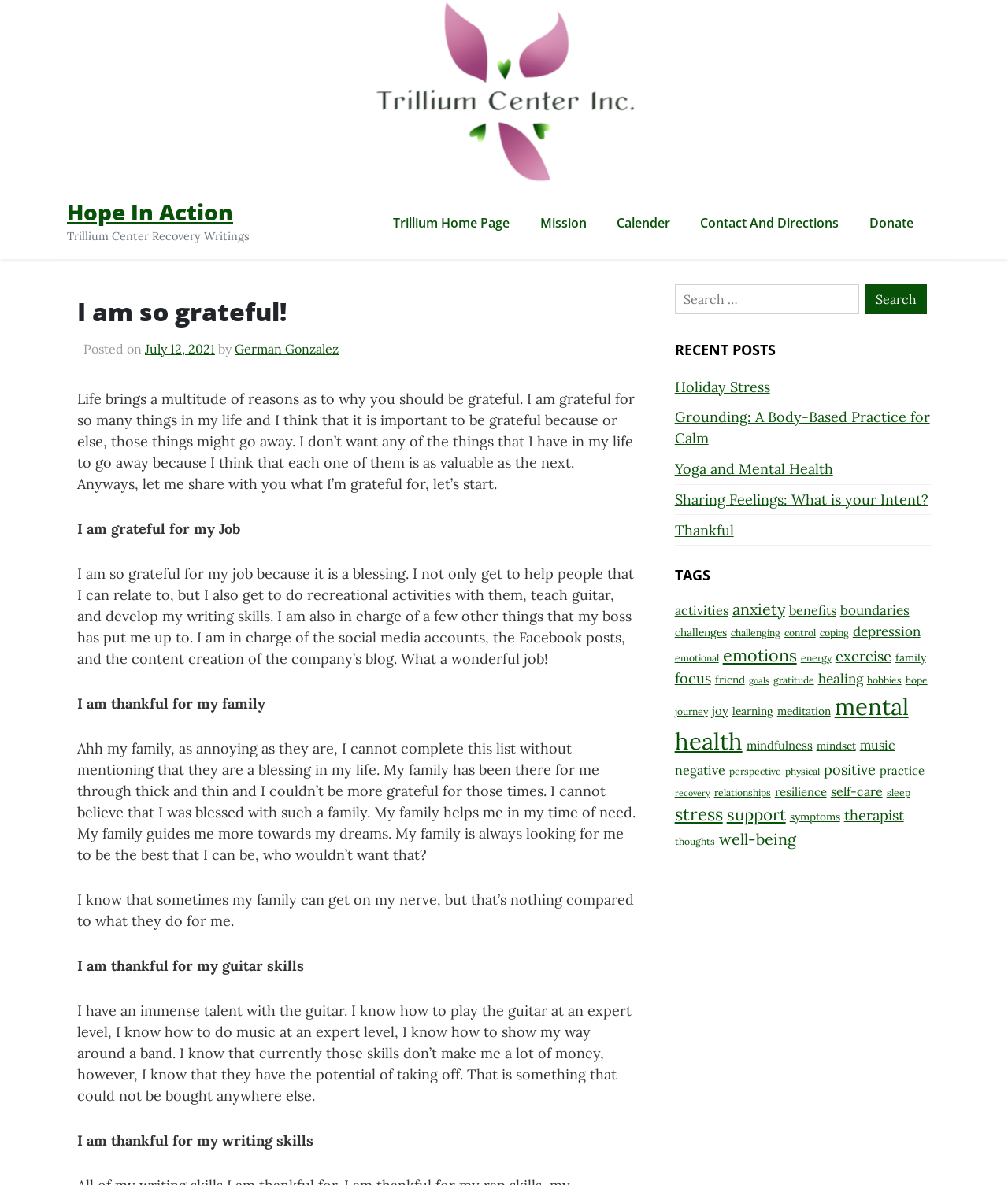Please identify the bounding box coordinates of the clickable region that I should interact with to perform the following instruction: "Search for something". The coordinates should be expressed as four float numbers between 0 and 1, i.e., [left, top, right, bottom].

[0.669, 0.24, 0.923, 0.27]